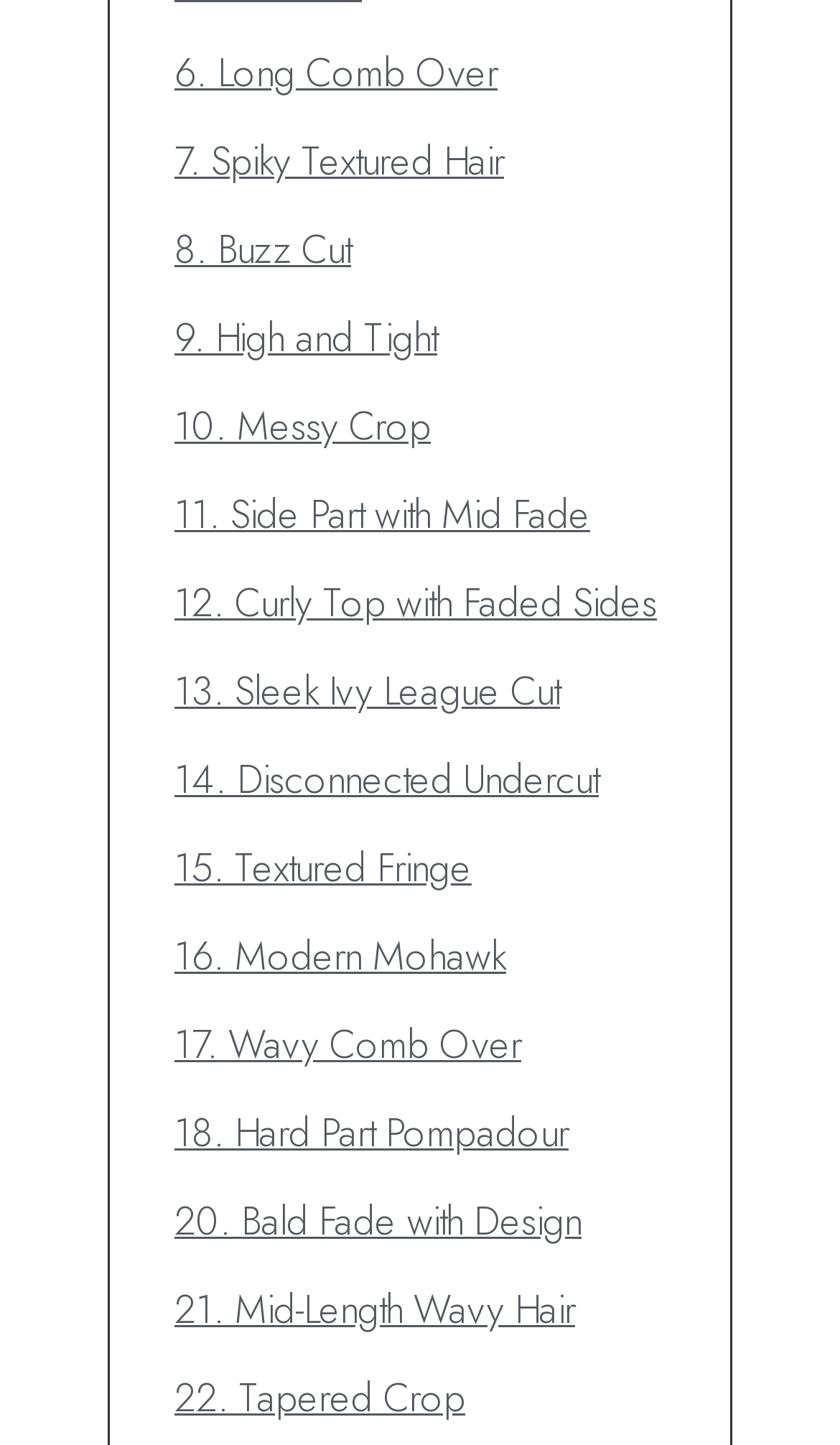Provide a brief response to the question below using one word or phrase:
How many hairstyle options are there?

22